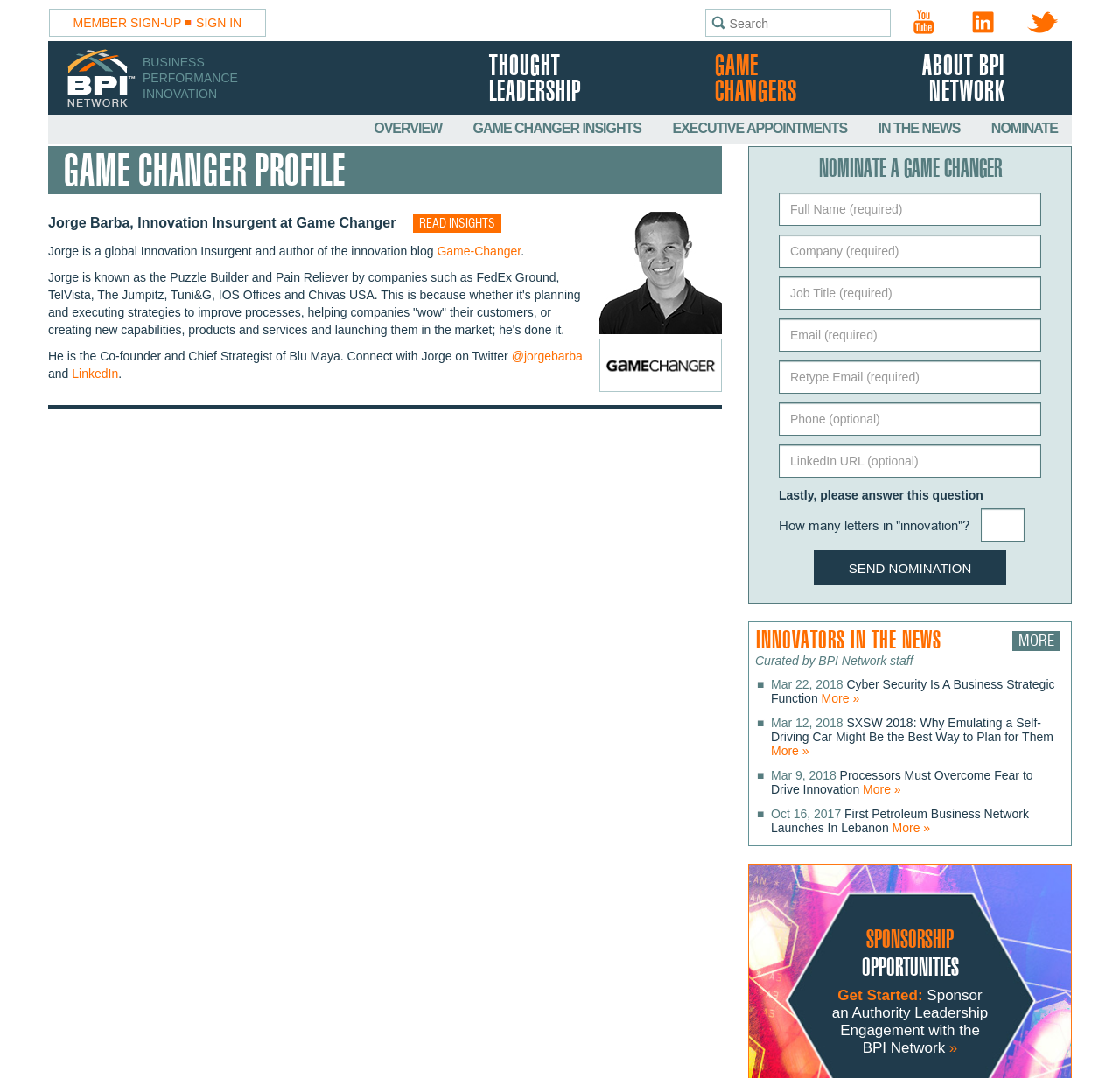Provide the bounding box coordinates of the UI element that matches the description: "title="Visit our LinkedIn page"".

[0.851, 0.008, 0.904, 0.032]